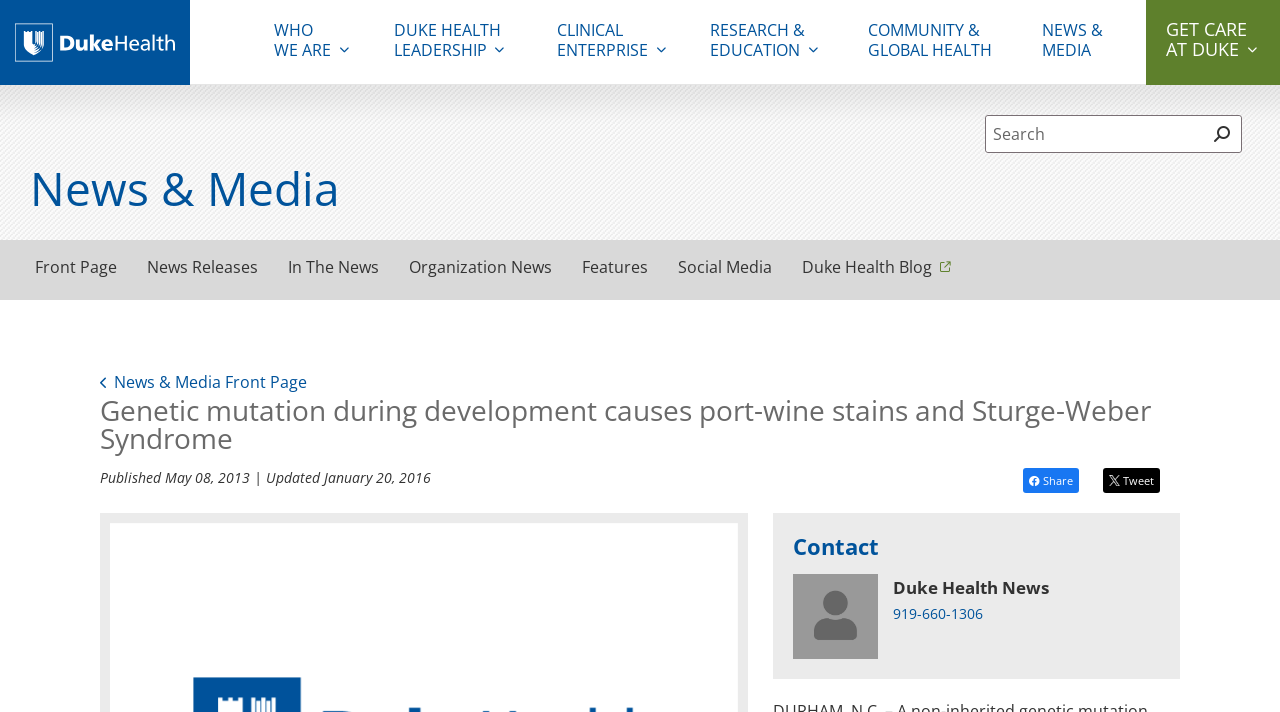Please find and report the bounding box coordinates of the element to click in order to perform the following action: "Read the news release". The coordinates should be expressed as four float numbers between 0 and 1, in the format [left, top, right, bottom].

[0.103, 0.337, 0.213, 0.421]